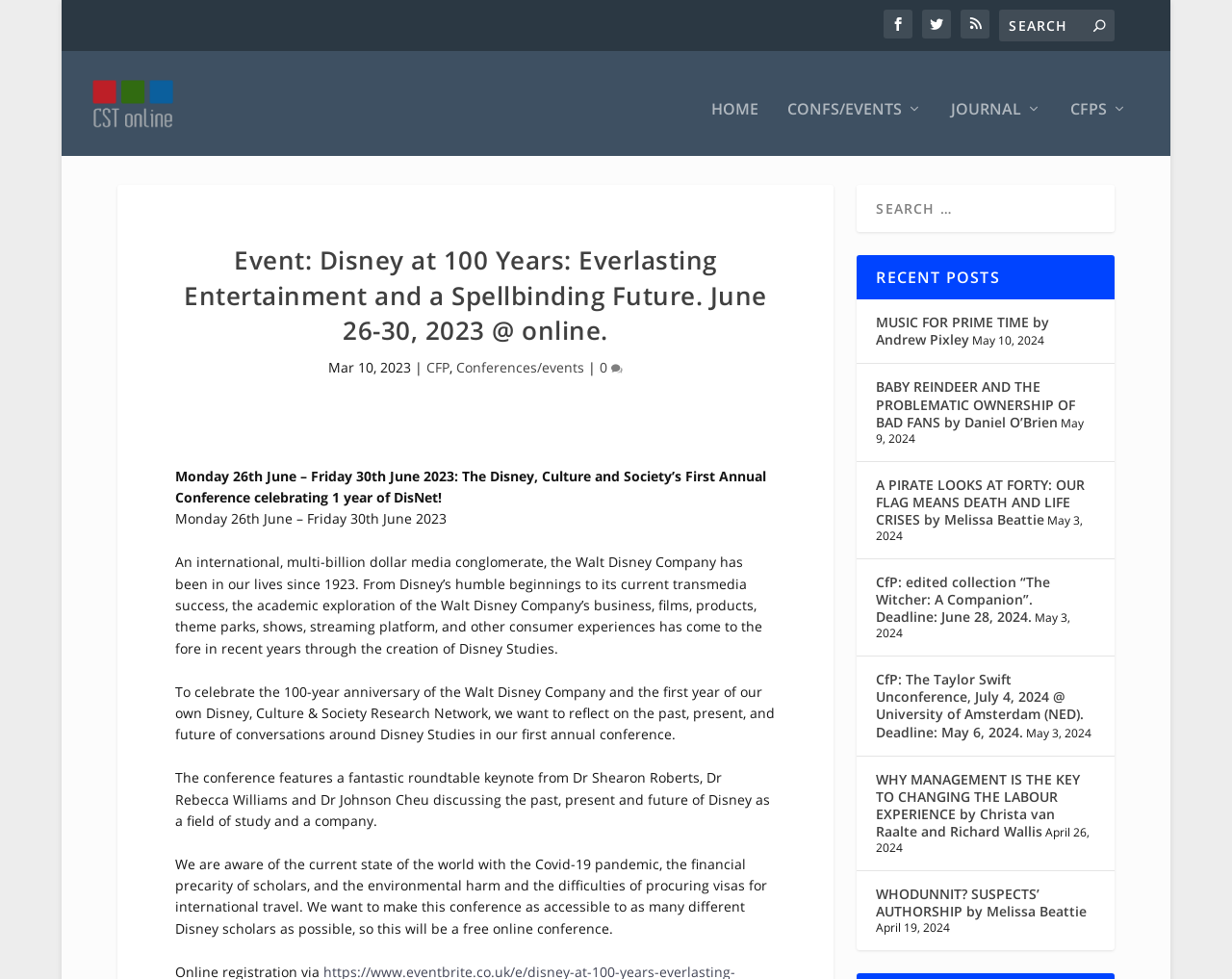Locate the bounding box coordinates of the element's region that should be clicked to carry out the following instruction: "Explore the 'RECENT POSTS' section". The coordinates need to be four float numbers between 0 and 1, i.e., [left, top, right, bottom].

[0.696, 0.271, 0.905, 0.317]